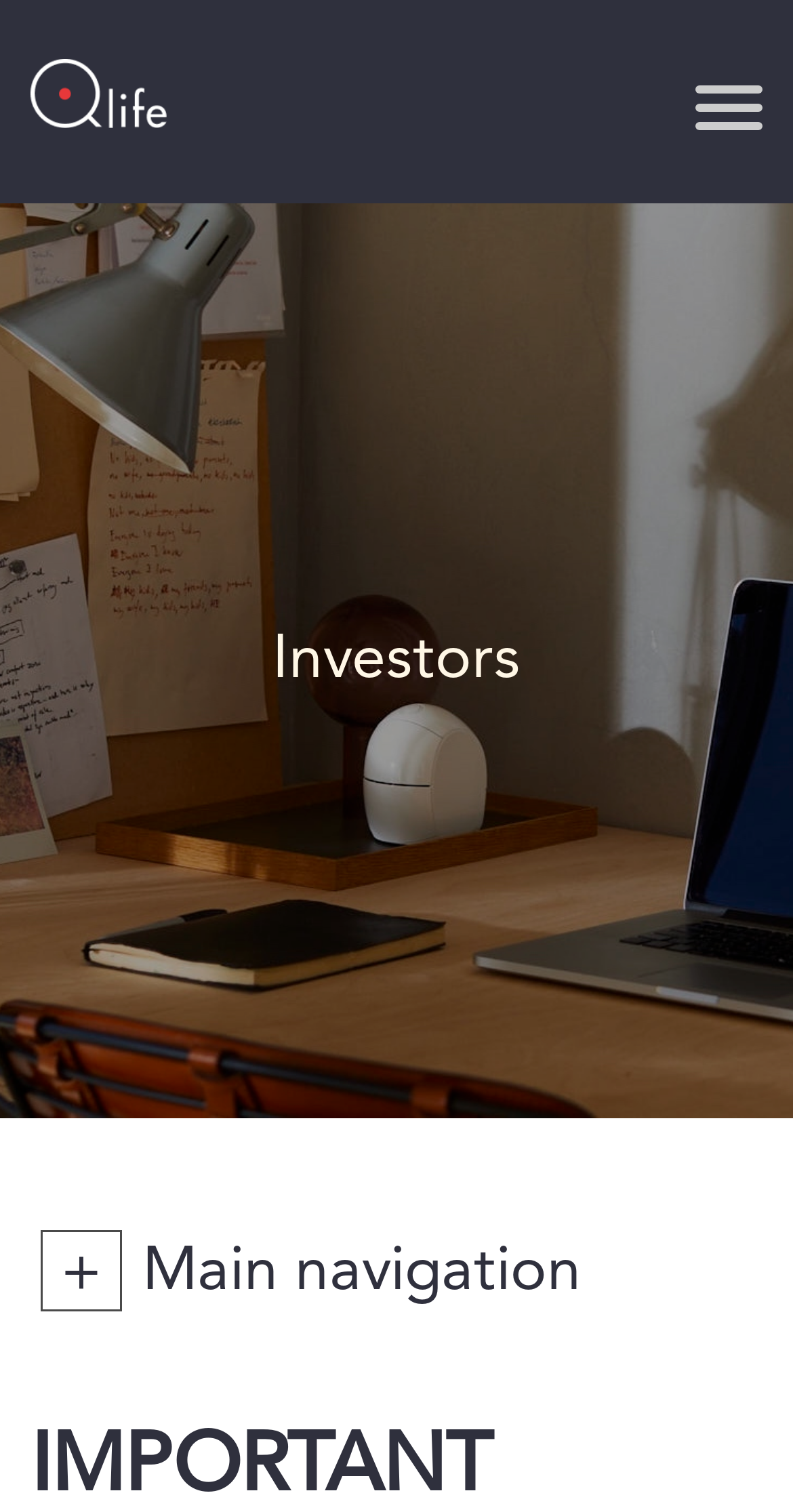Identify the bounding box coordinates for the UI element described as: "parent_node: Main navigation".

[0.864, 0.047, 0.967, 0.09]